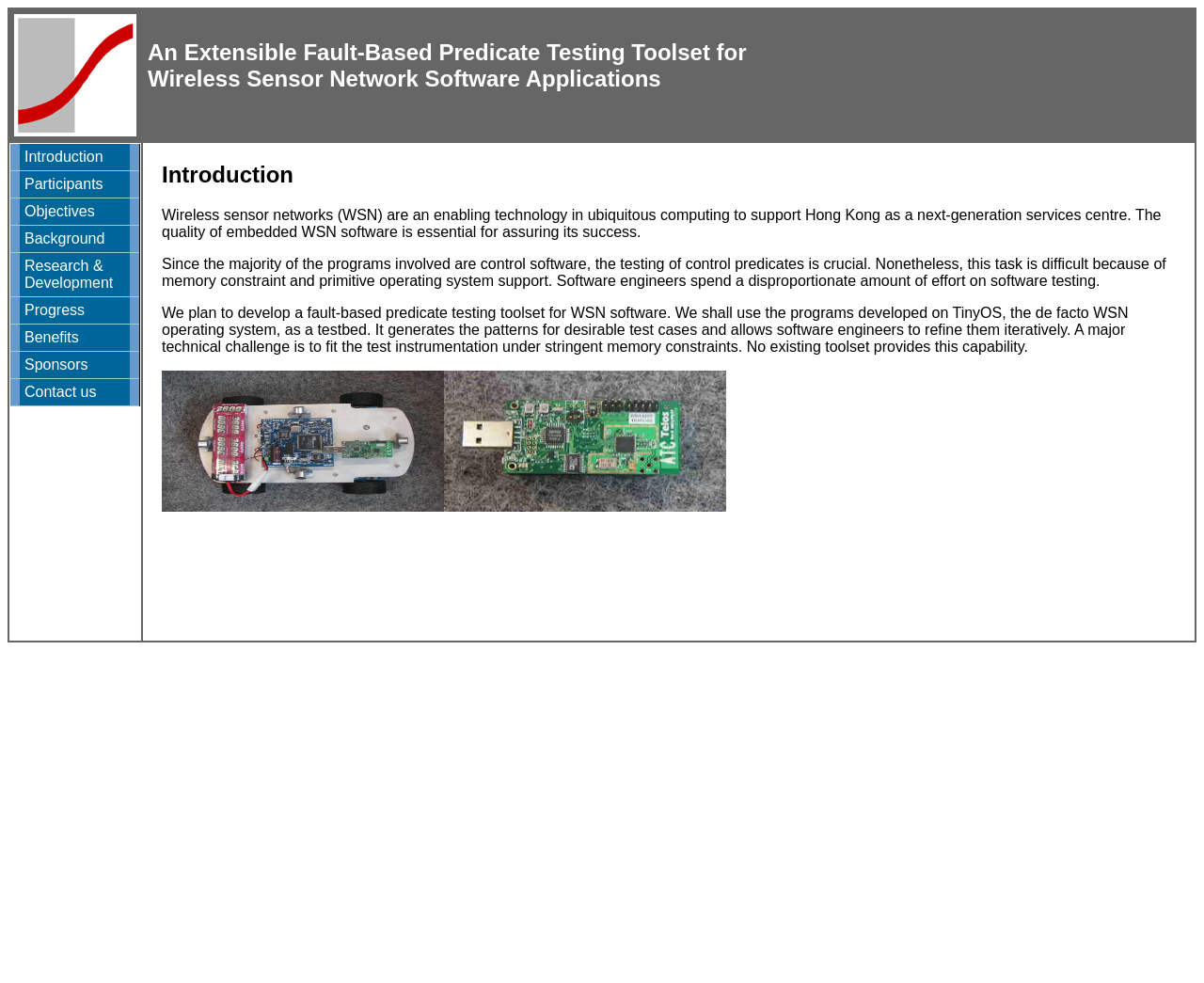Identify the bounding box of the HTML element described as: "Research & Development".

[0.009, 0.257, 0.116, 0.301]